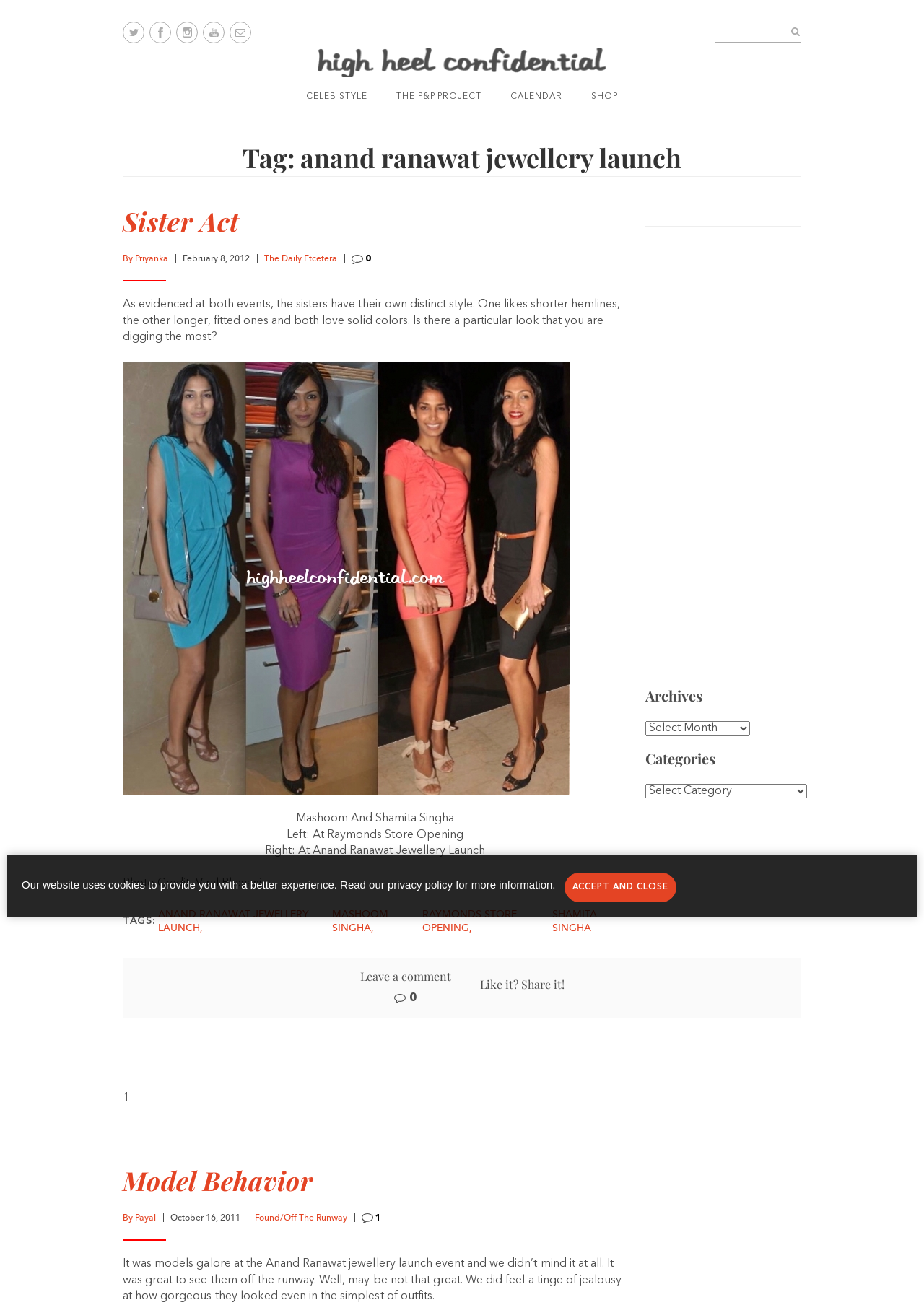Find the bounding box of the web element that fits this description: "anand ranawat jewellery launch,".

[0.171, 0.697, 0.334, 0.715]